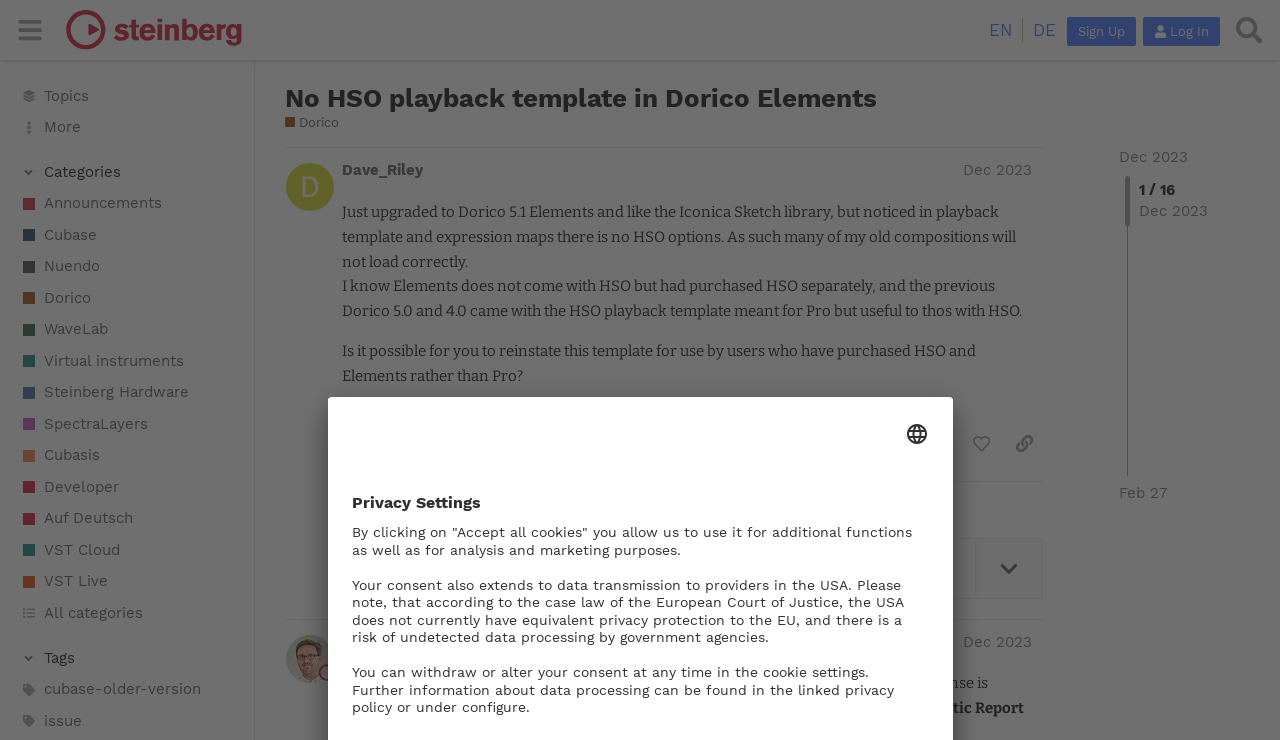What is the name of the forum?
Using the image provided, answer with just one word or phrase.

Steinberg Forums